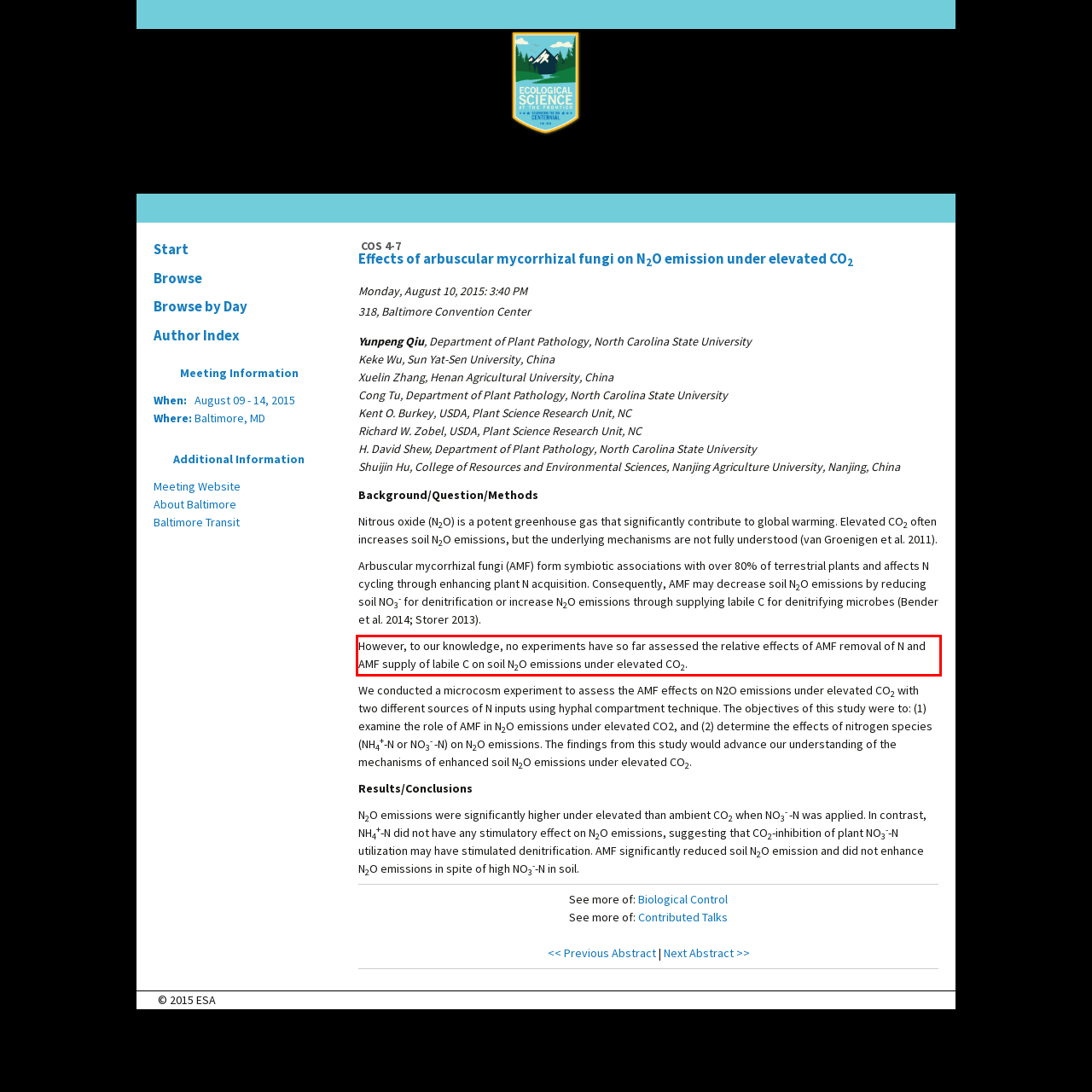Please perform OCR on the UI element surrounded by the red bounding box in the given webpage screenshot and extract its text content.

However, to our knowledge, no experiments have so far assessed the relative effects of AMF removal of N and AMF supply of labile C on soil N2O emissions under elevated CO2.